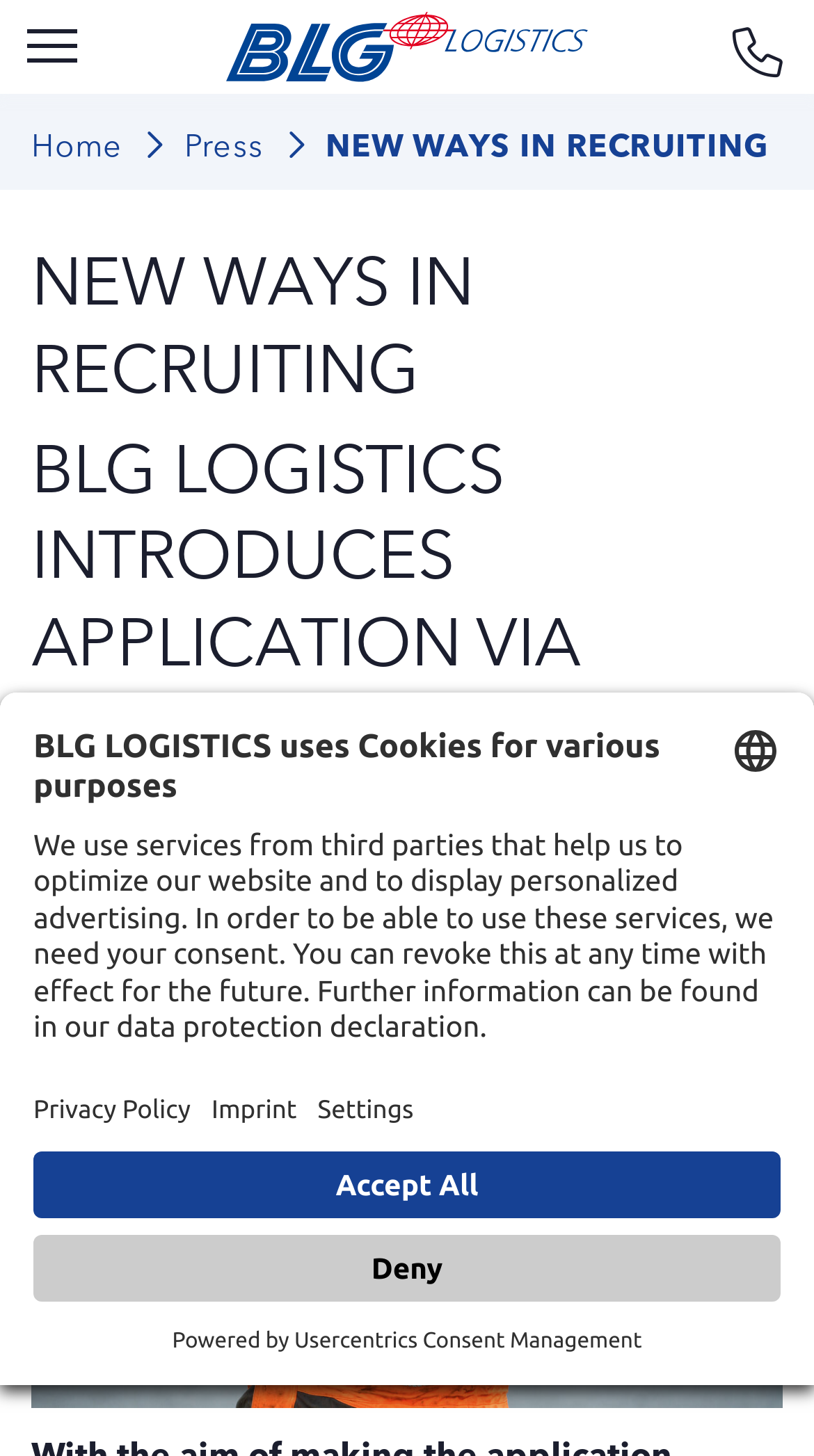What is the purpose of the button 'Open Privacy settings'?
Using the visual information from the image, give a one-word or short-phrase answer.

To open privacy settings